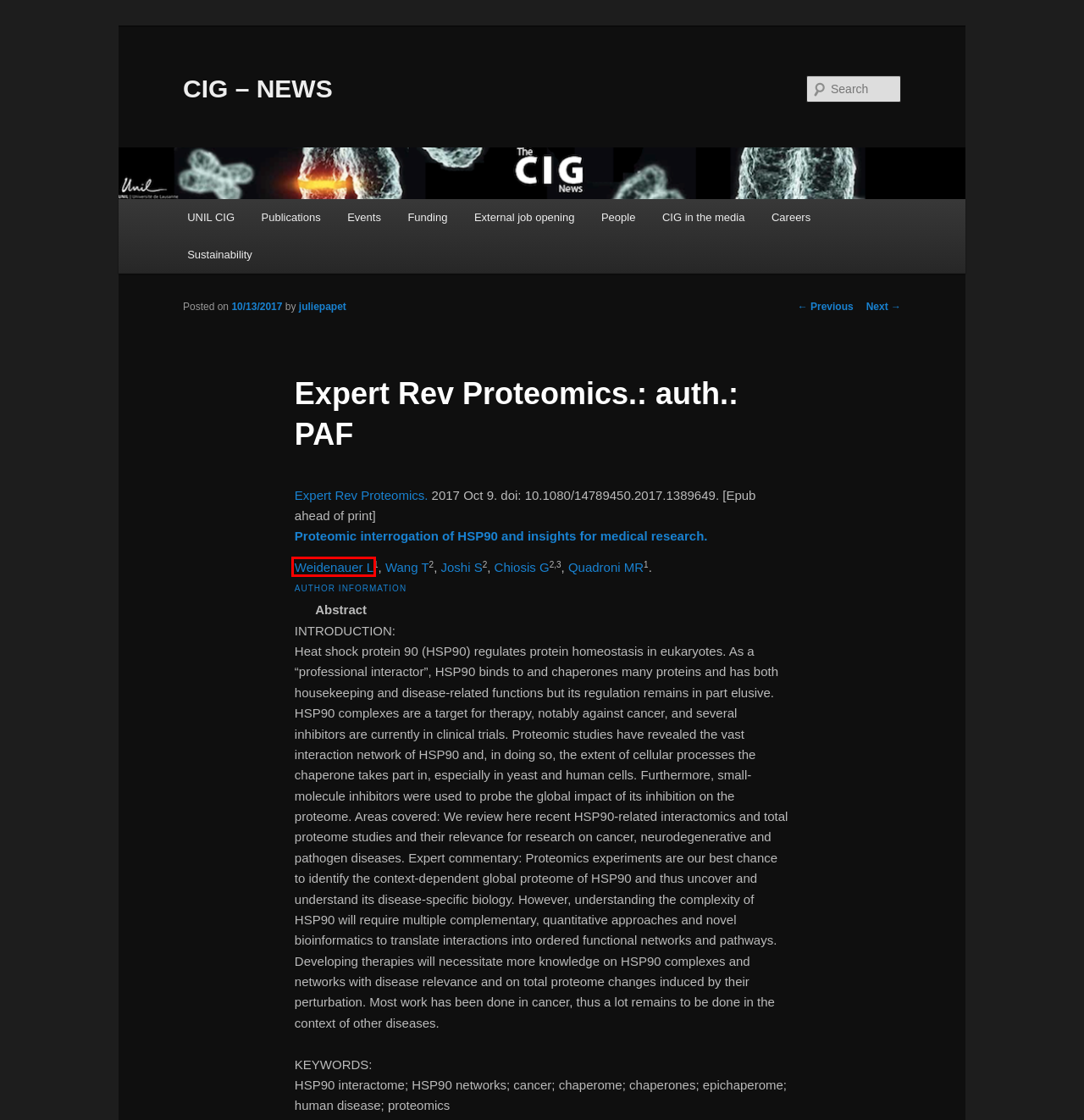Given a webpage screenshot with a red bounding box around a UI element, choose the webpage description that best matches the new webpage after clicking the element within the bounding box. Here are the candidates:
A. Publications | CIG – NEWS
B. juliepapet | CIG – NEWS
C. Proteomic interrogation of HSP90 and insights for medical research - PubMed
D. People | CIG – NEWS
E. Center for Integrative Genomics - CIG UNIL
F. Weidenauer L[Author] - Search Results - PubMed
G. Bioinformatics.: auth.: C.Dessimoz | CIG – NEWS
H. External job opening | CIG – NEWS

F